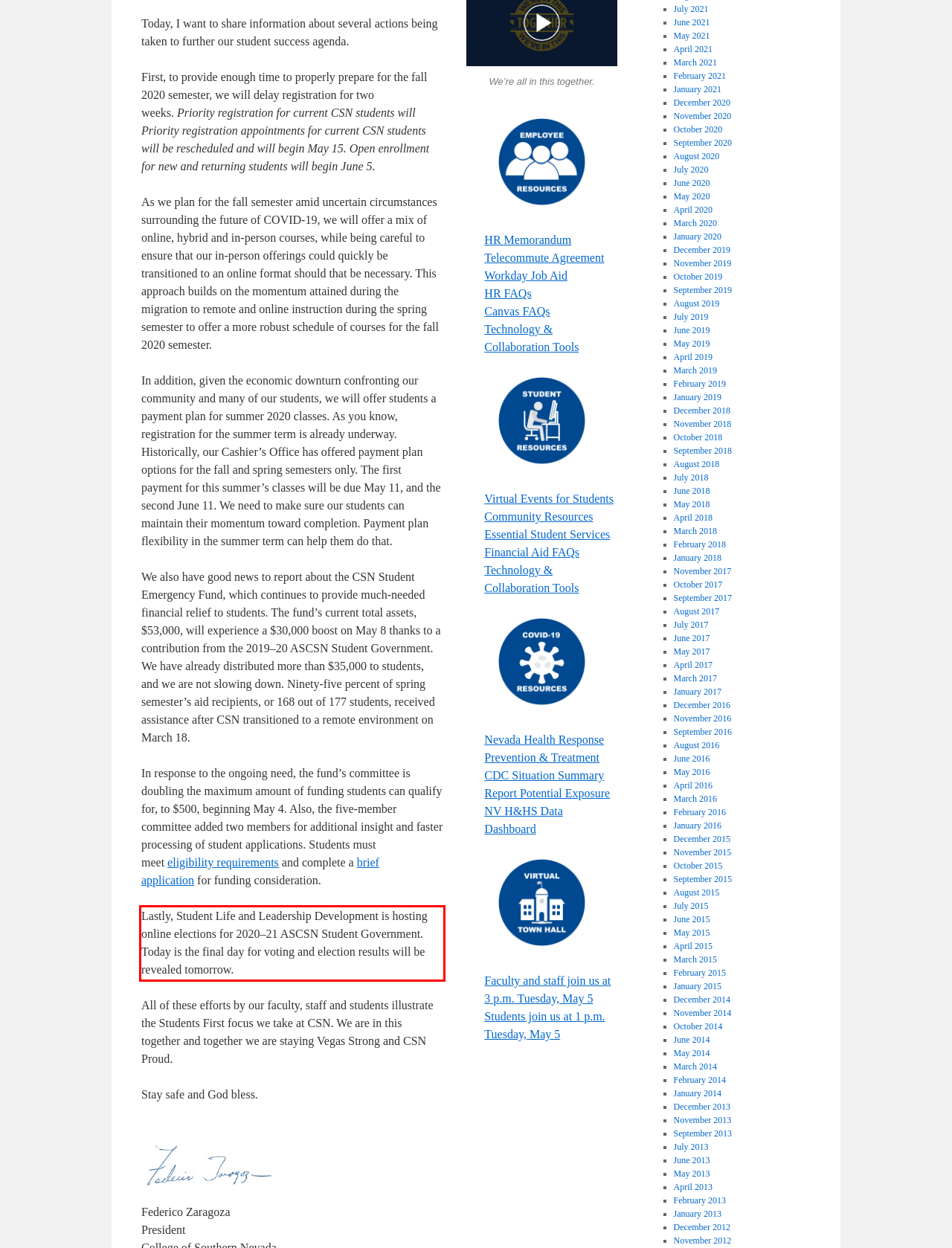Within the provided webpage screenshot, find the red rectangle bounding box and perform OCR to obtain the text content.

Lastly, Student Life and Leadership Development is hosting online elections for 2020–21 ASCSN Student Government. Today is the final day for voting and election results will be revealed tomorrow.